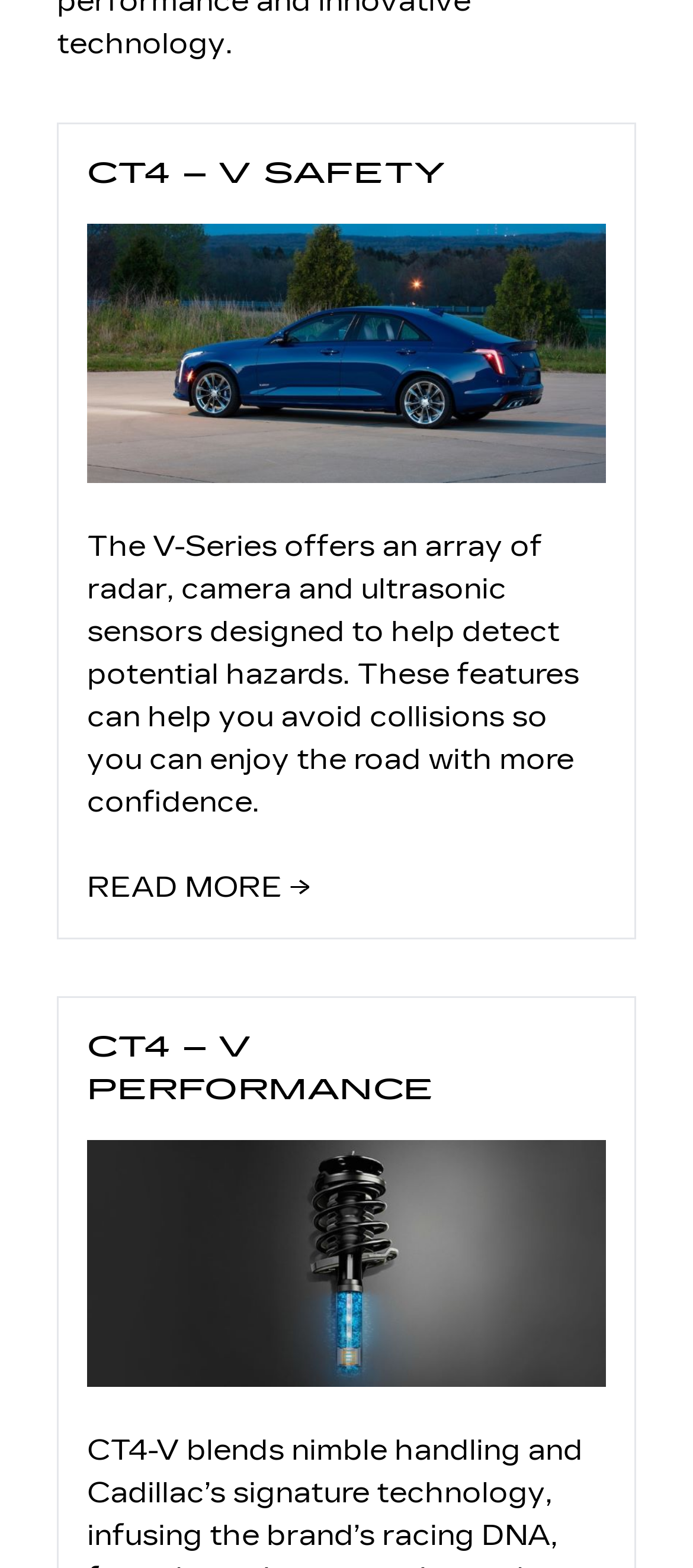Locate the UI element described by alt="CT4 – V PERFORMANCE" in the provided webpage screenshot. Return the bounding box coordinates in the format (top-left x, top-left y, bottom-right x, bottom-right y), ensuring all values are between 0 and 1.

[0.126, 0.727, 0.874, 0.884]